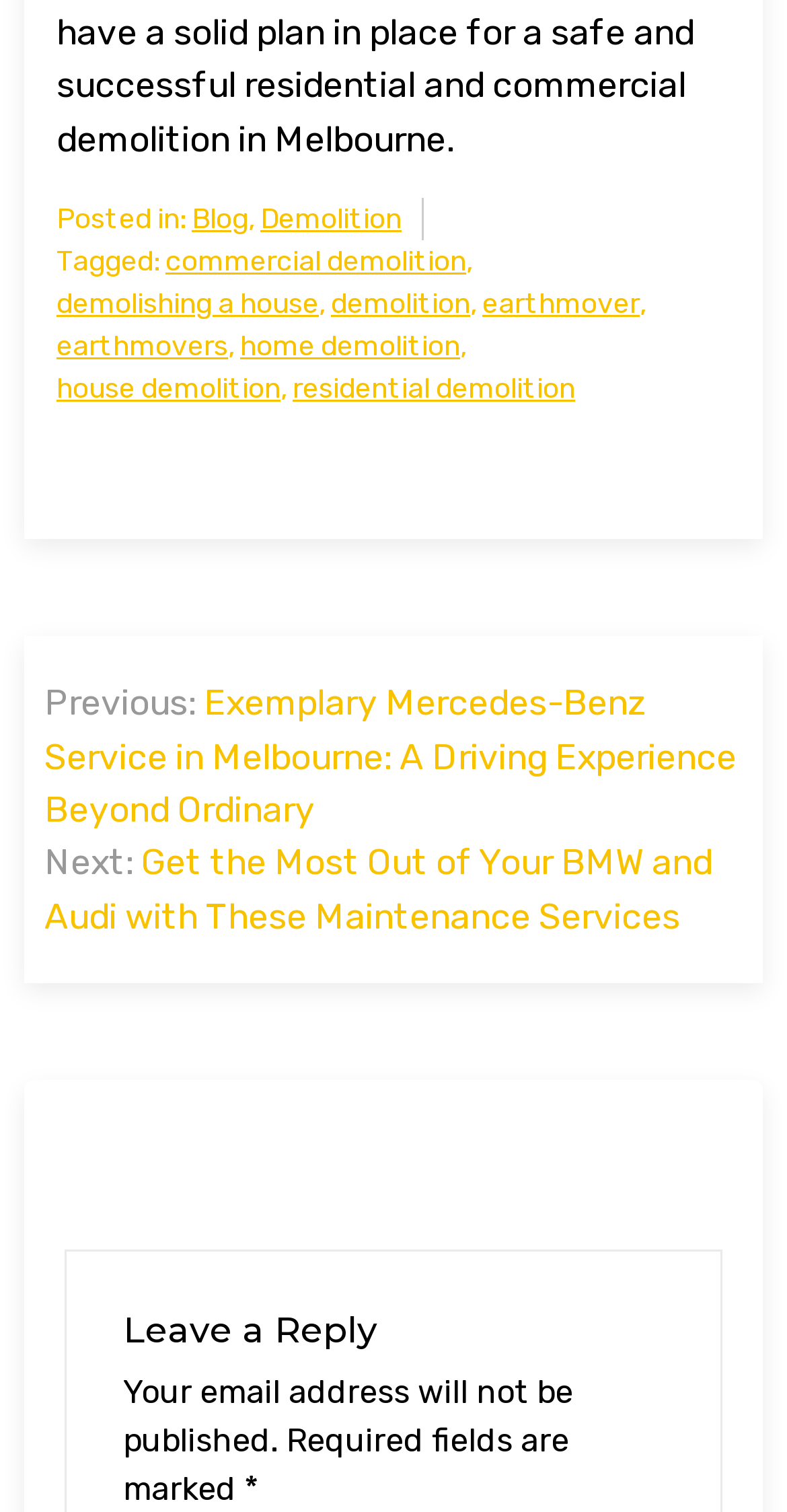Using the description: "earthmovers", identify the bounding box of the corresponding UI element in the screenshot.

[0.072, 0.215, 0.29, 0.243]